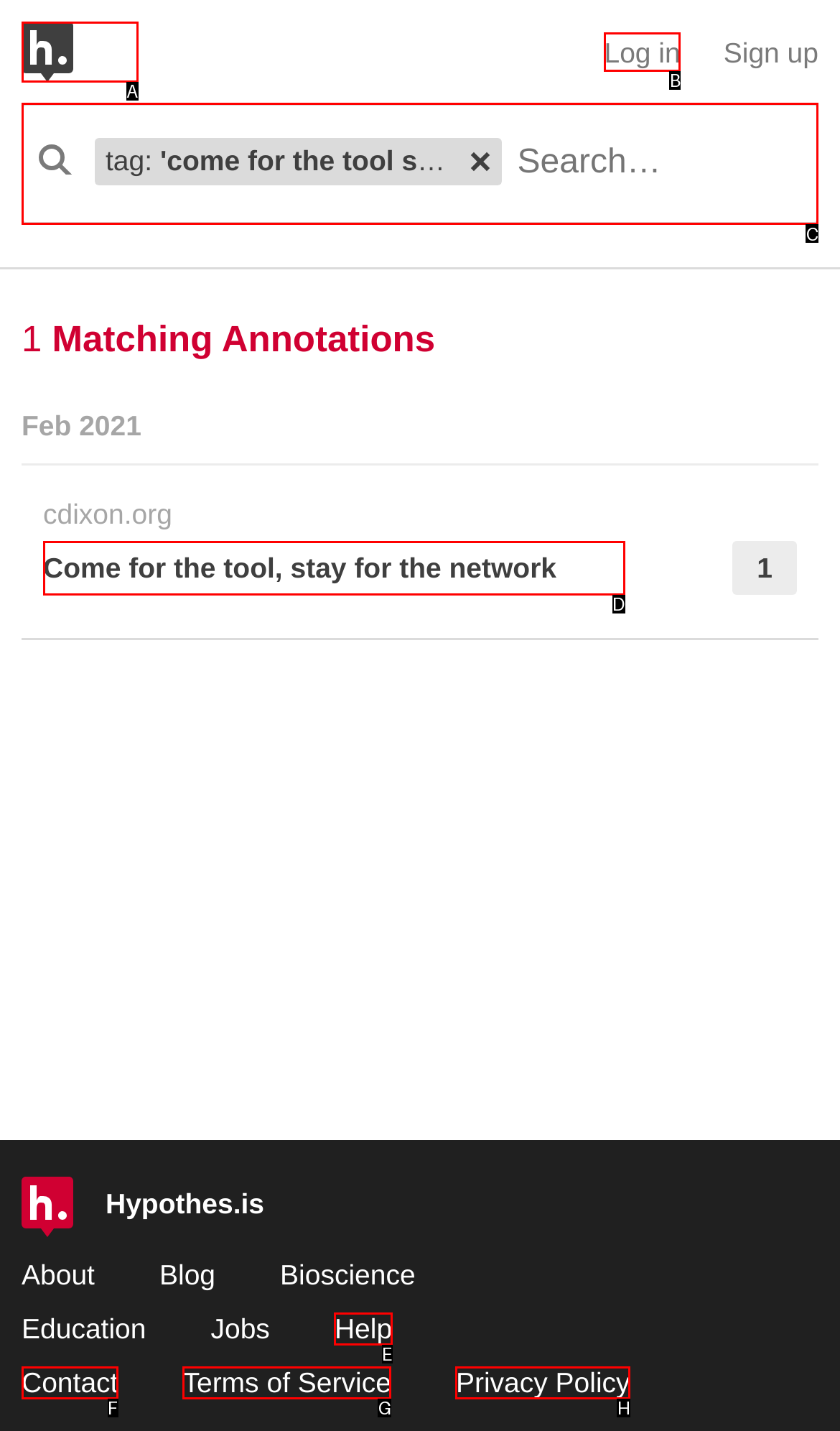Determine the letter of the UI element that you need to click to perform the task: Search for annotations.
Provide your answer with the appropriate option's letter.

C